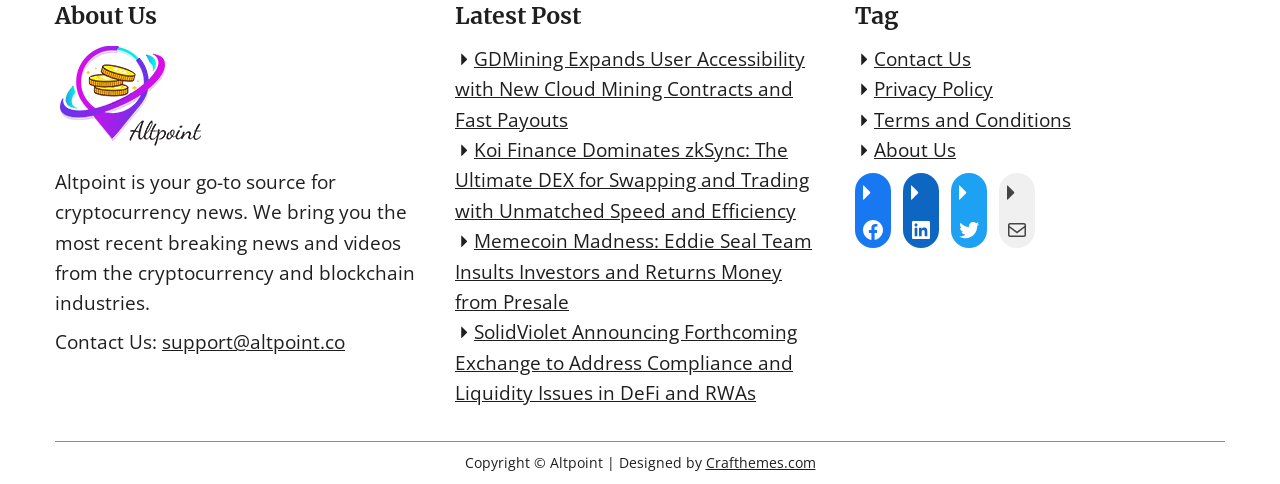What is the name of the company that designed the website?
Kindly give a detailed and elaborate answer to the question.

The name of the company that designed the website can be found in the static text '| Designed by' followed by a link with the text 'Crafthemes.com'.